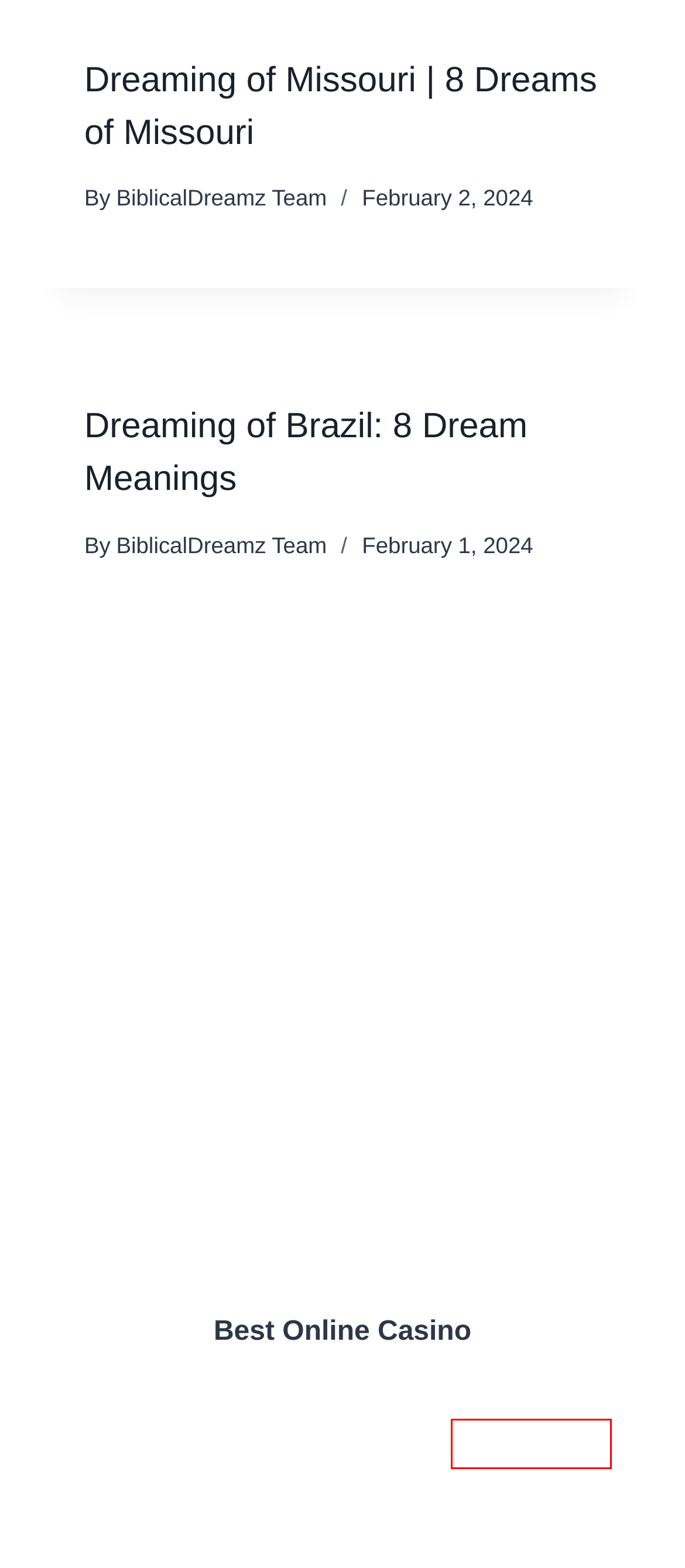You are provided with a screenshot of a webpage that has a red bounding box highlighting a UI element. Choose the most accurate webpage description that matches the new webpage after clicking the highlighted element. Here are your choices:
A. Privacy Policy | biblicaldreamz
B. About | biblicaldreamz
C. Dreaming of Congo: 8 Dream Meanings | biblicaldreamz
D. Services | biblicaldreamz
E. Contact | biblicaldreamz
F. Dreaming of Vermont | 8 Dreams about Vermont | biblicaldreamz
G. Donate | biblicaldreamz
H. Dreaming of Brazil: 8 Dream Meanings | biblicaldreamz

D